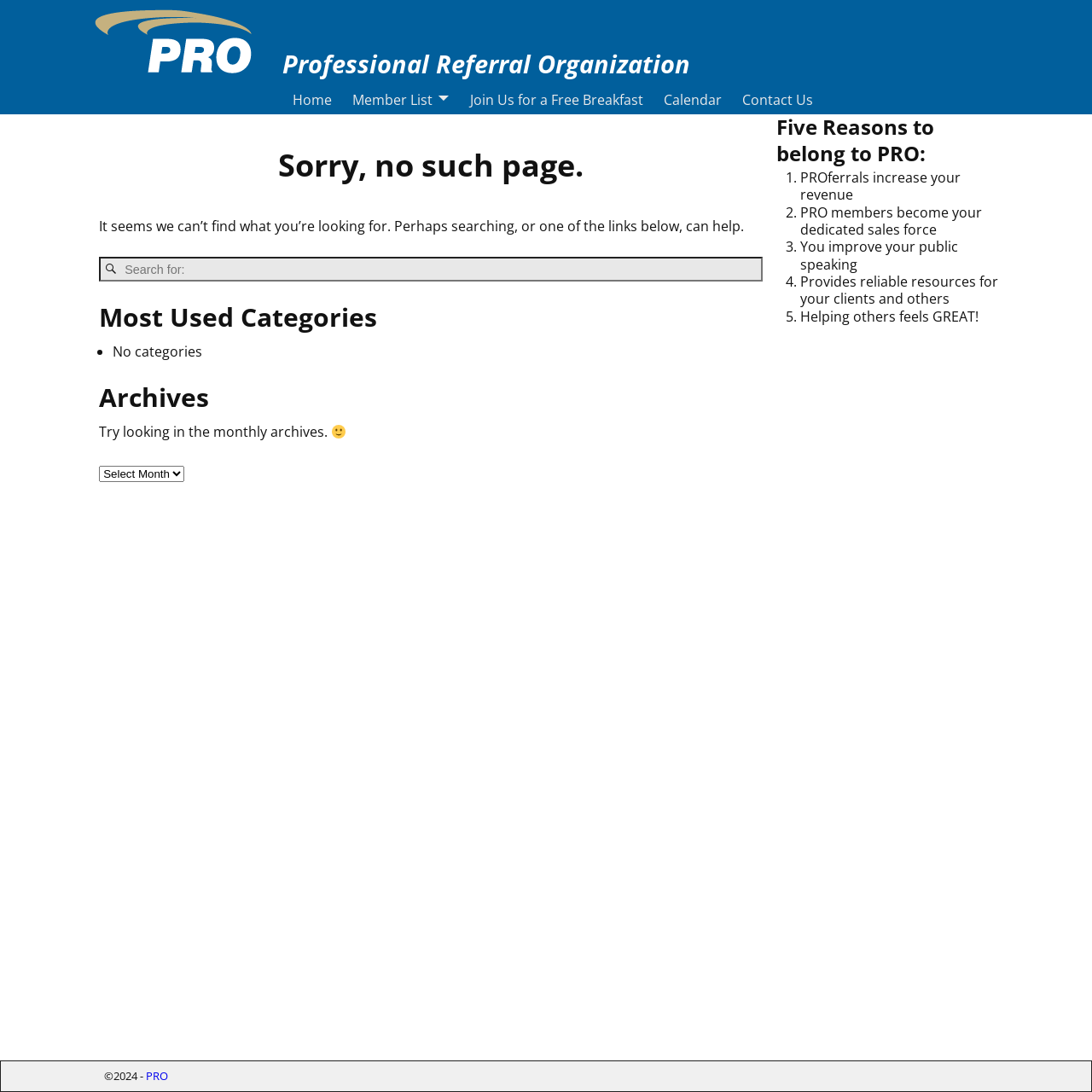Show me the bounding box coordinates of the clickable region to achieve the task as per the instruction: "Click the PRO link at the top".

[0.087, 0.008, 0.23, 0.073]